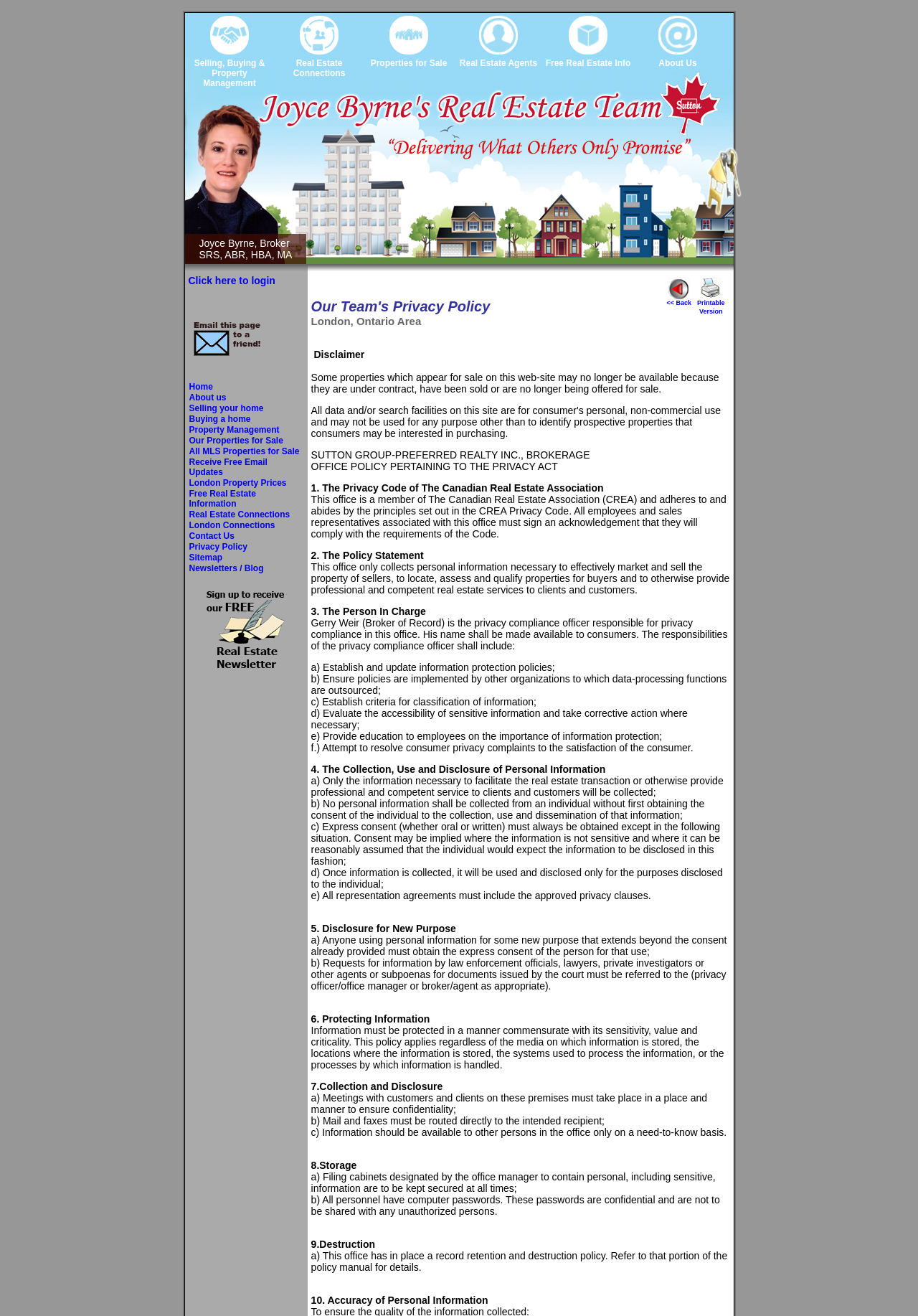Identify the bounding box coordinates for the element you need to click to achieve the following task: "Click the 'Printable Version' link". Provide the bounding box coordinates as four float numbers between 0 and 1, in the form [left, top, right, bottom].

[0.759, 0.222, 0.789, 0.239]